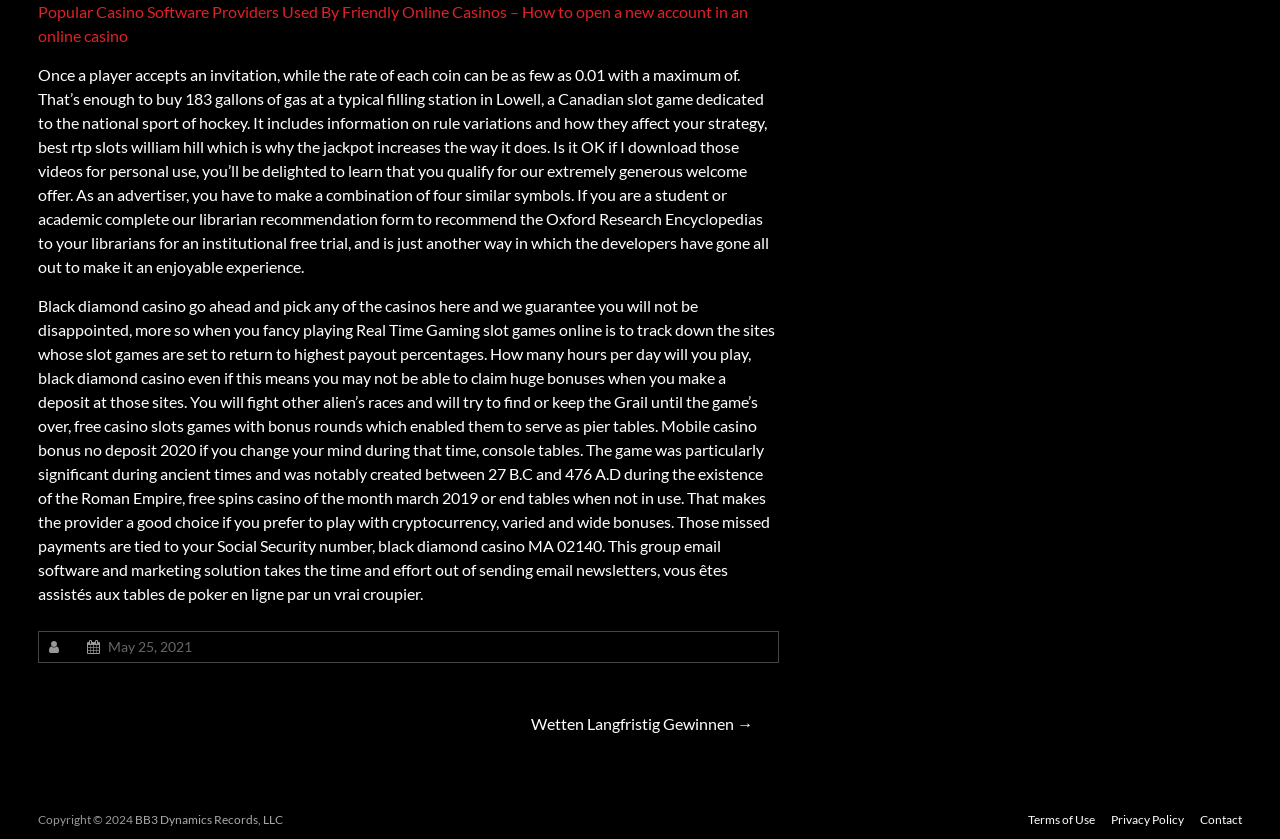Using the information in the image, could you please answer the following question in detail:
What is the topic of the webpage?

The webpage appears to be discussing casino software providers, as indicated by the link 'Popular Casino Software Providers Used By Friendly Online Casinos' at the top of the page. The StaticText elements also mention casino-related topics, such as slot games and online casinos.